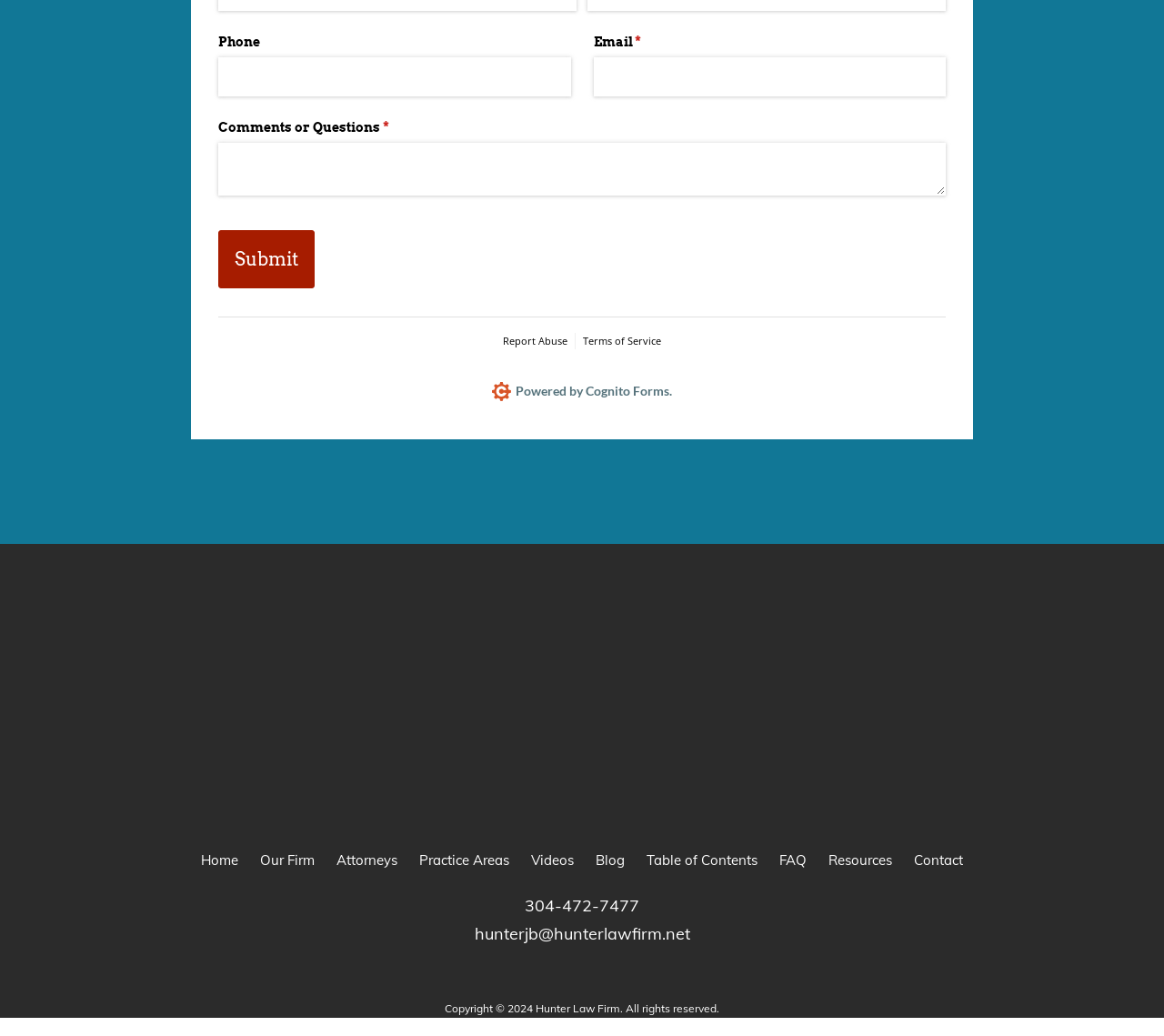Identify the bounding box coordinates of the area that should be clicked in order to complete the given instruction: "Submit the form". The bounding box coordinates should be four float numbers between 0 and 1, i.e., [left, top, right, bottom].

[0.188, 0.222, 0.27, 0.278]